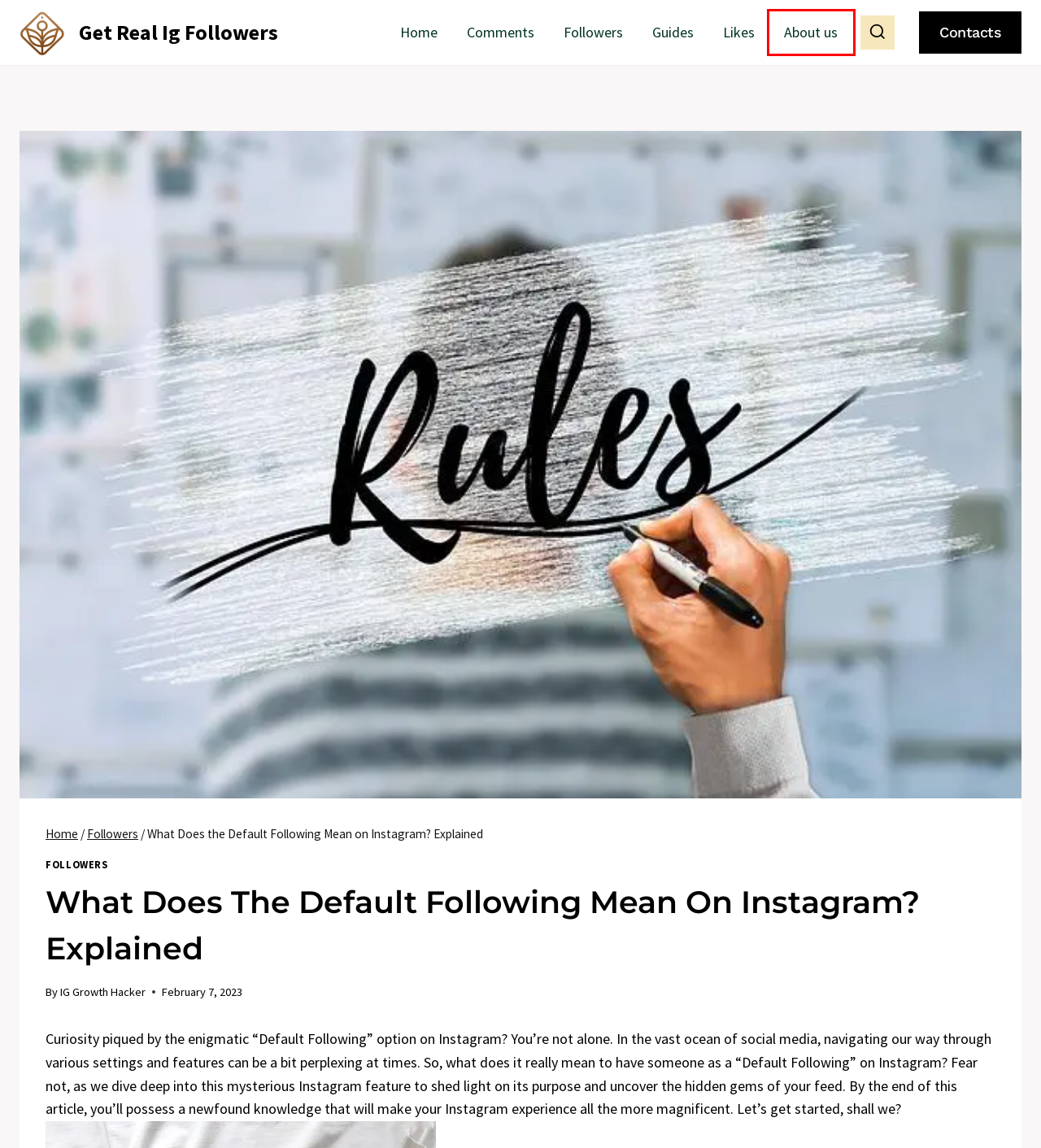Assess the screenshot of a webpage with a red bounding box and determine which webpage description most accurately matches the new page after clicking the element within the red box. Here are the options:
A. Contact us - Get Real Ig Followers
B. About us - Get Real Ig Followers
C. Likes - Get Real Ig Followers
D. Comments - Get Real Ig Followers
E. Get Real Instagram Followers: The Ultimate Growth Hacks for 2024
F. Followers - Get Real Ig Followers
G. Should I Follow Her on Instagram? A Guide to Social Media Etiquette - Get Real Ig Followers
H. Guides - Get Real Ig Followers

B